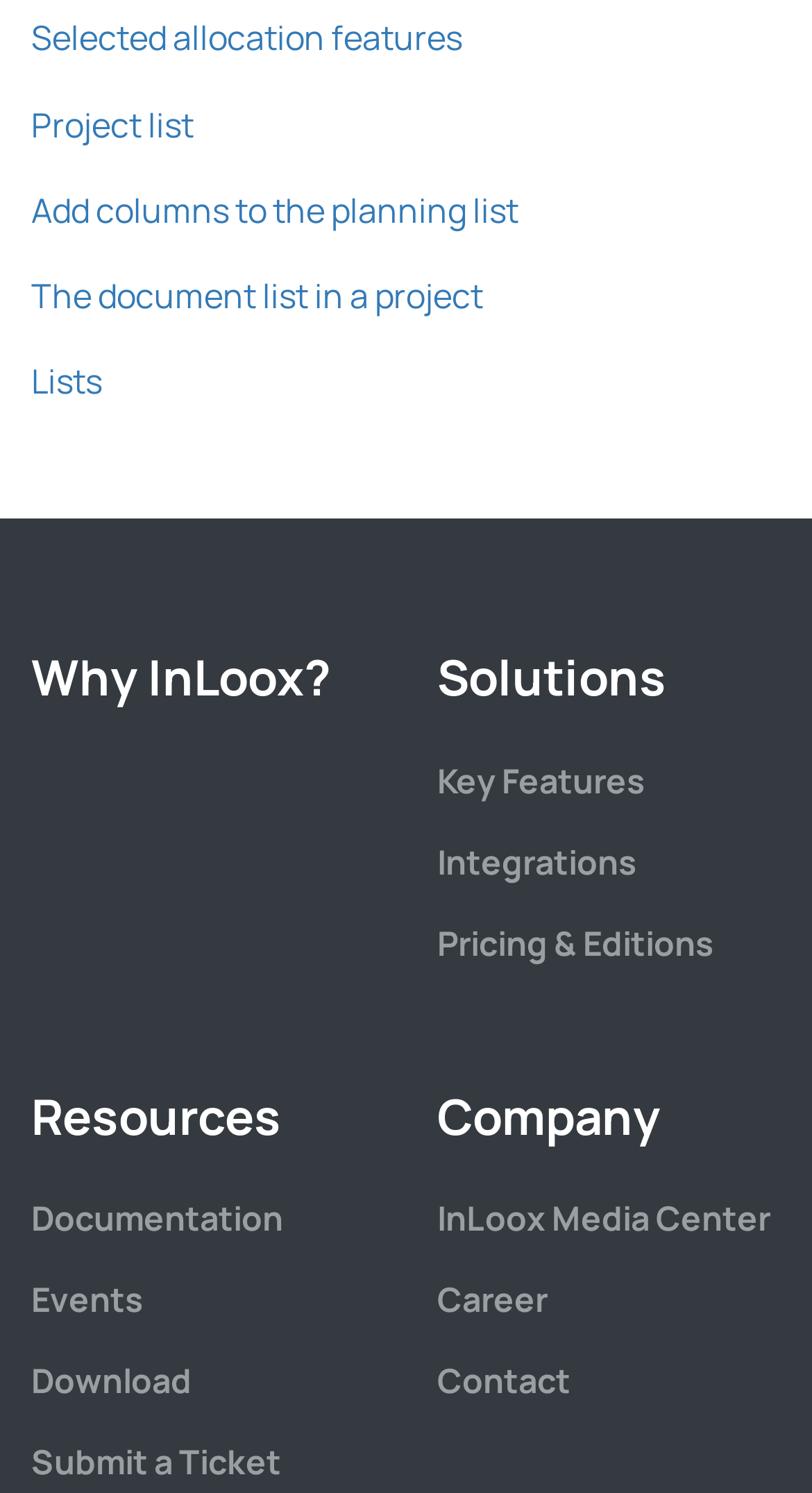Highlight the bounding box coordinates of the element you need to click to perform the following instruction: "Explore company information."

[0.538, 0.725, 0.813, 0.769]